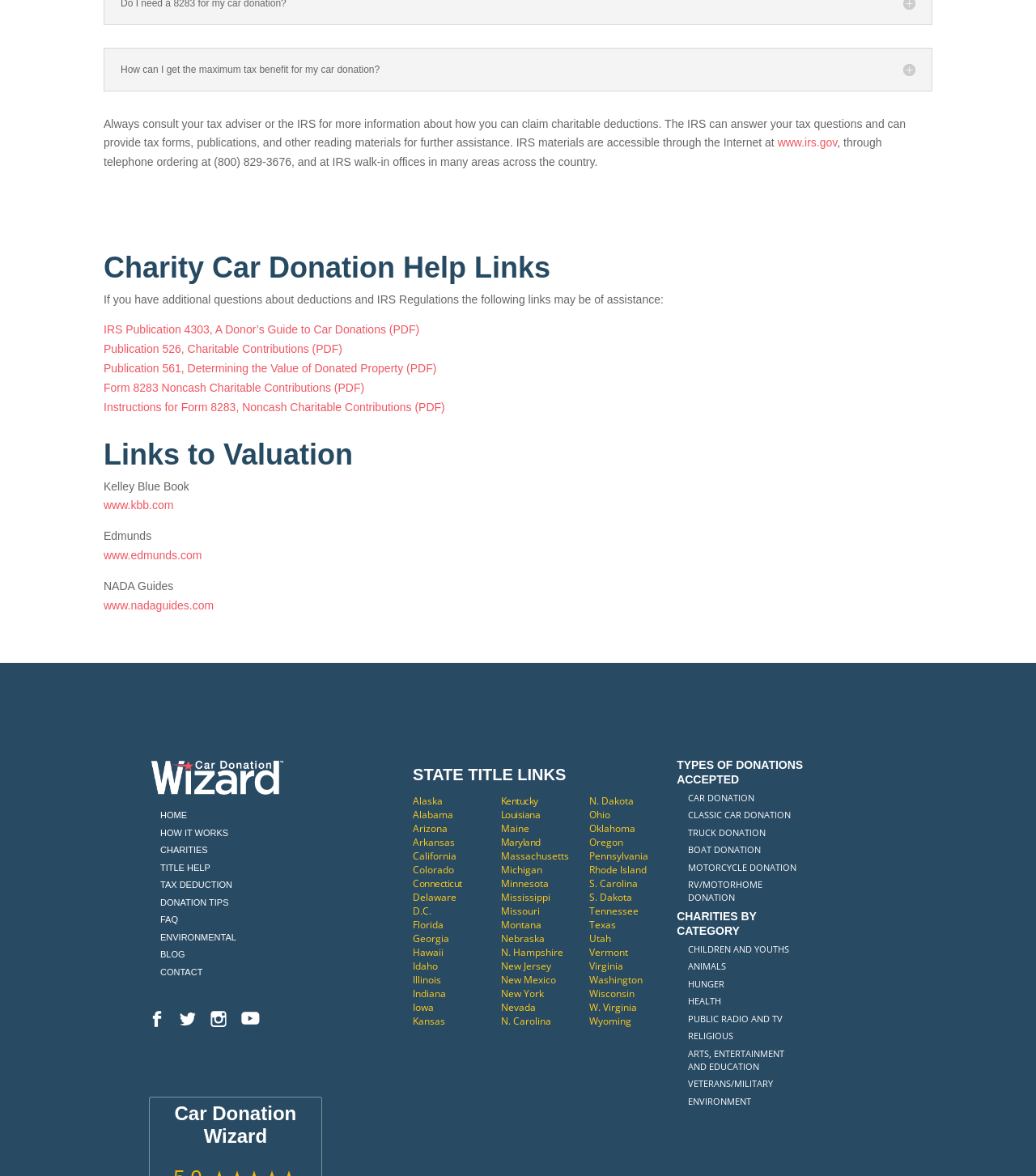Locate the bounding box coordinates of the element I should click to achieve the following instruction: "Get the 'Kelley Blue Book' valuation".

[0.1, 0.408, 0.183, 0.419]